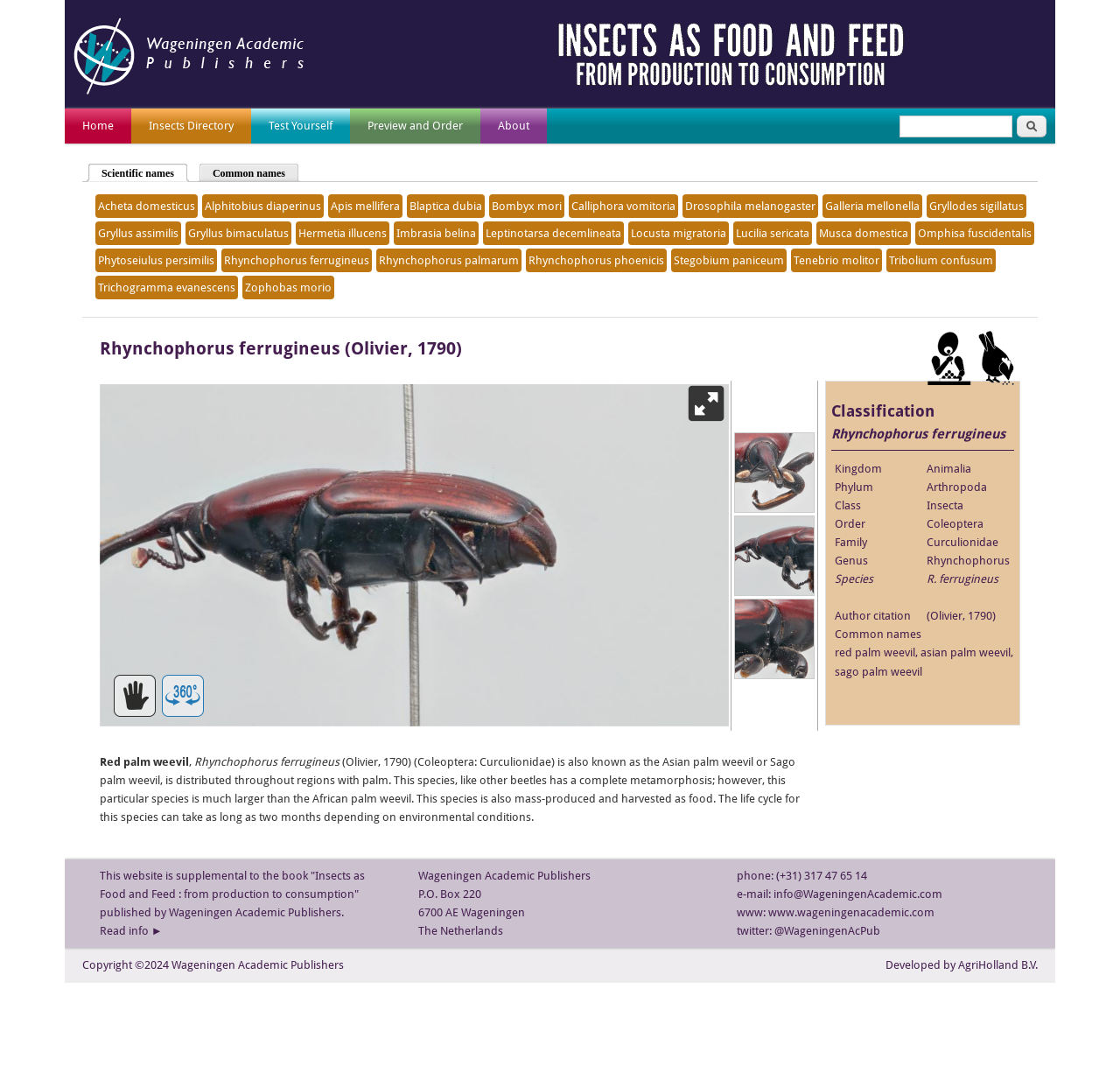How many links are there in the navigation menu?
Using the image as a reference, give a one-word or short phrase answer.

6